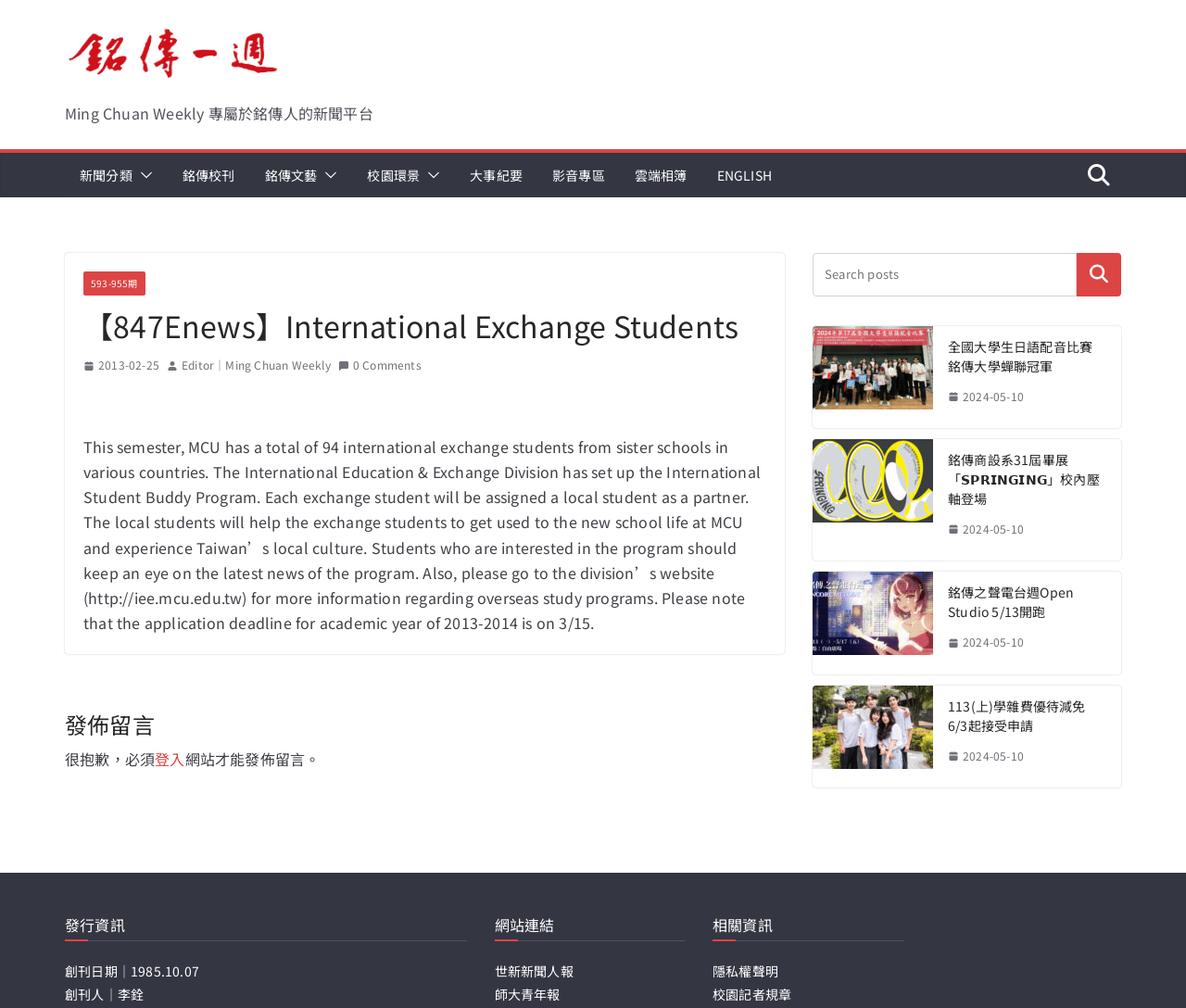What is the name of the university?
Based on the image, answer the question with as much detail as possible.

The answer can be found in the logo and title of the webpage, which states 'Ming Chuan Weekly' and has a logo with the university's name.